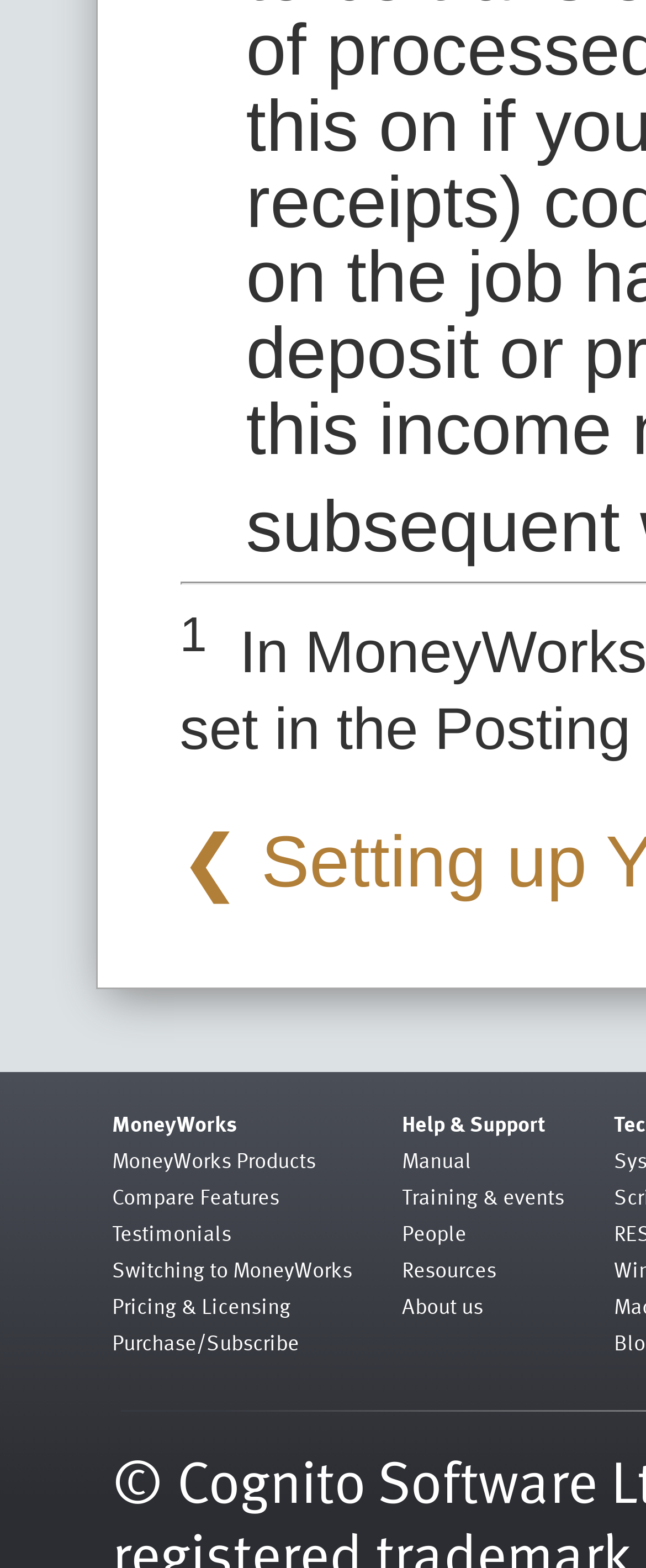How many links are there in the bottom section?
From the screenshot, supply a one-word or short-phrase answer.

7